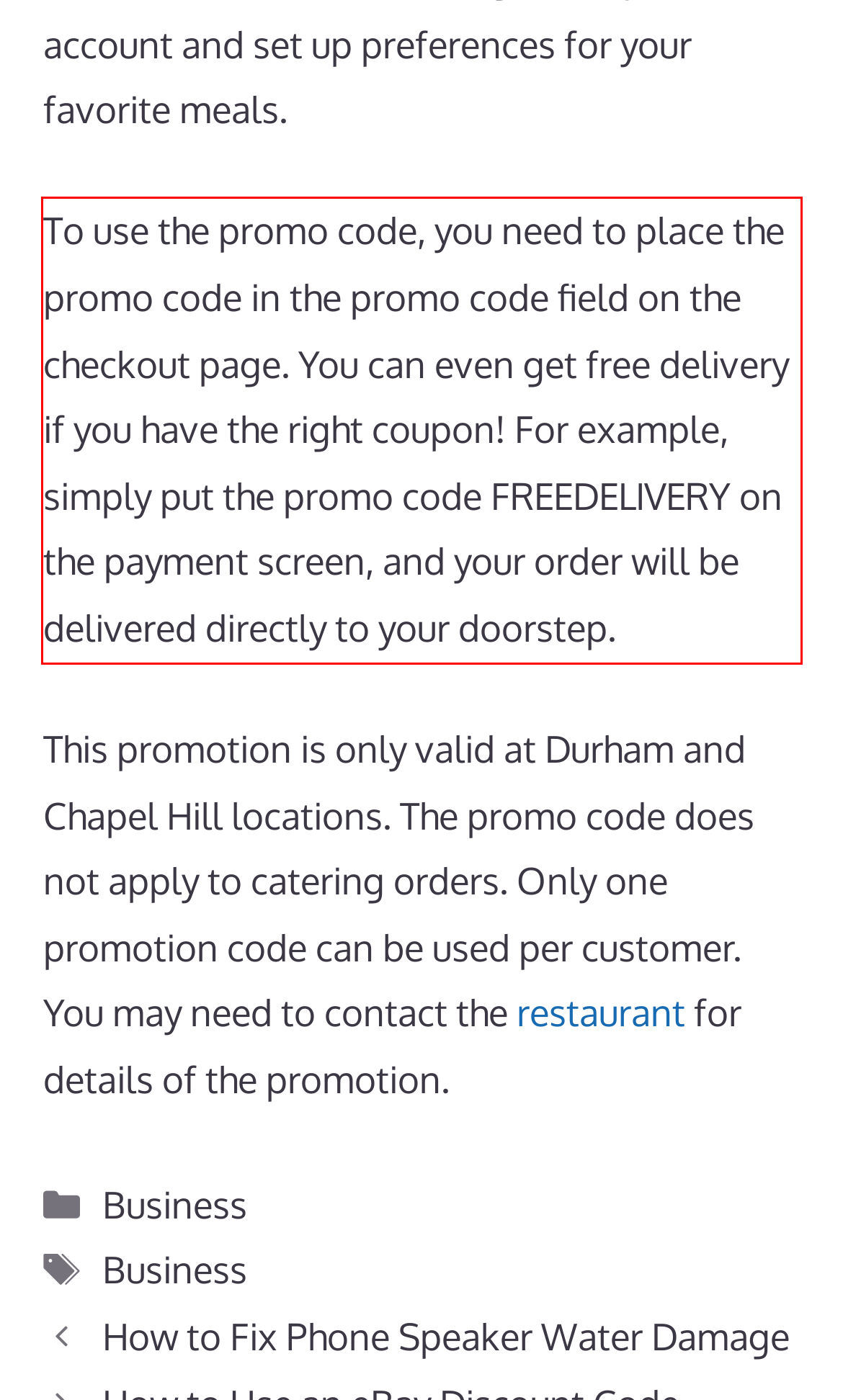Examine the webpage screenshot and use OCR to recognize and output the text within the red bounding box.

To use the promo code, you need to place the promo code in the promo code field on the checkout page. You can even get free delivery if you have the right coupon! For example, simply put the promo code FREEDELIVERY on the payment screen, and your order will be delivered directly to your doorstep.